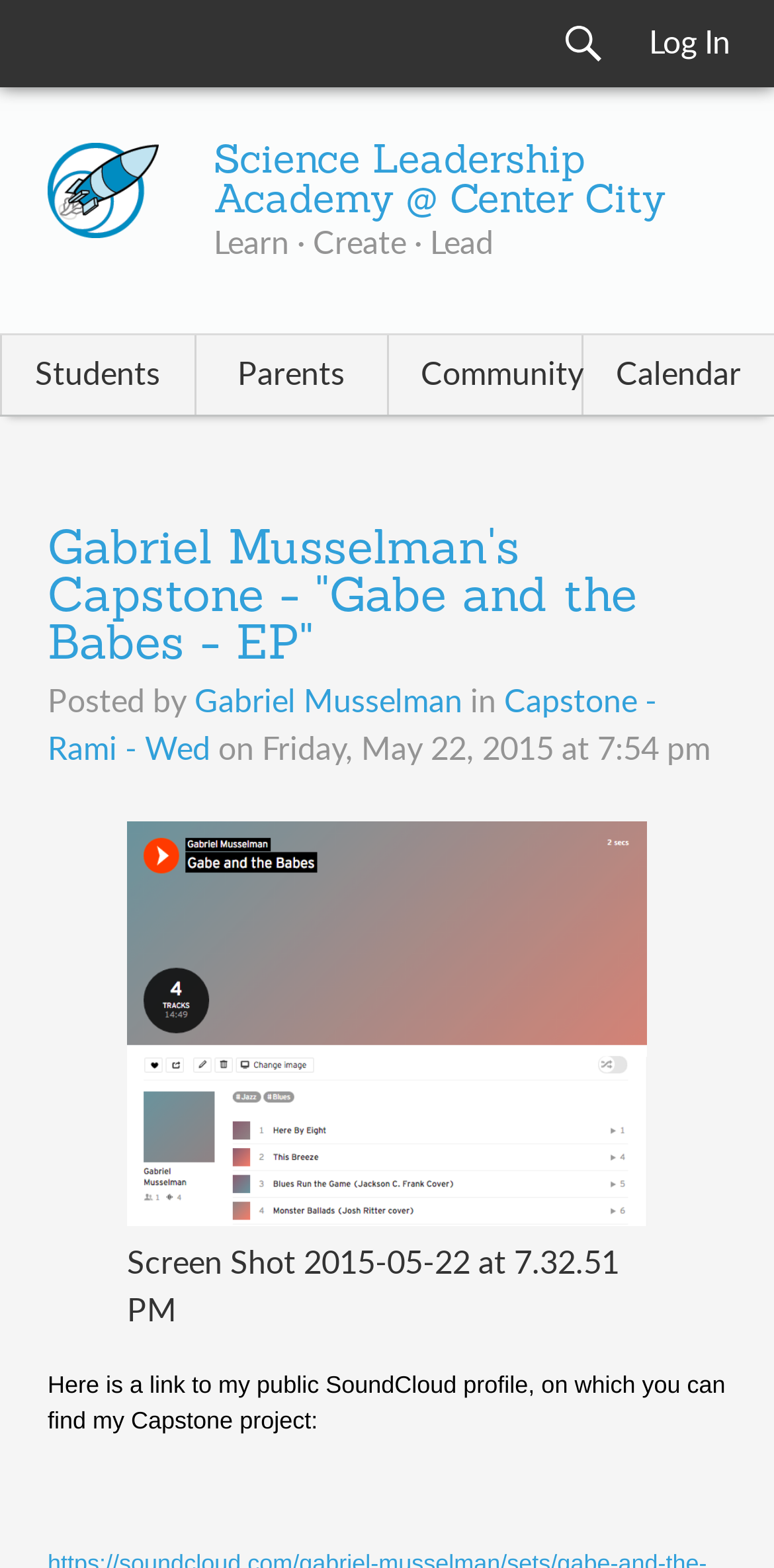Please determine and provide the text content of the webpage's heading.

Gabriel Musselman's Capstone - "Gabe and the Babes - EP"